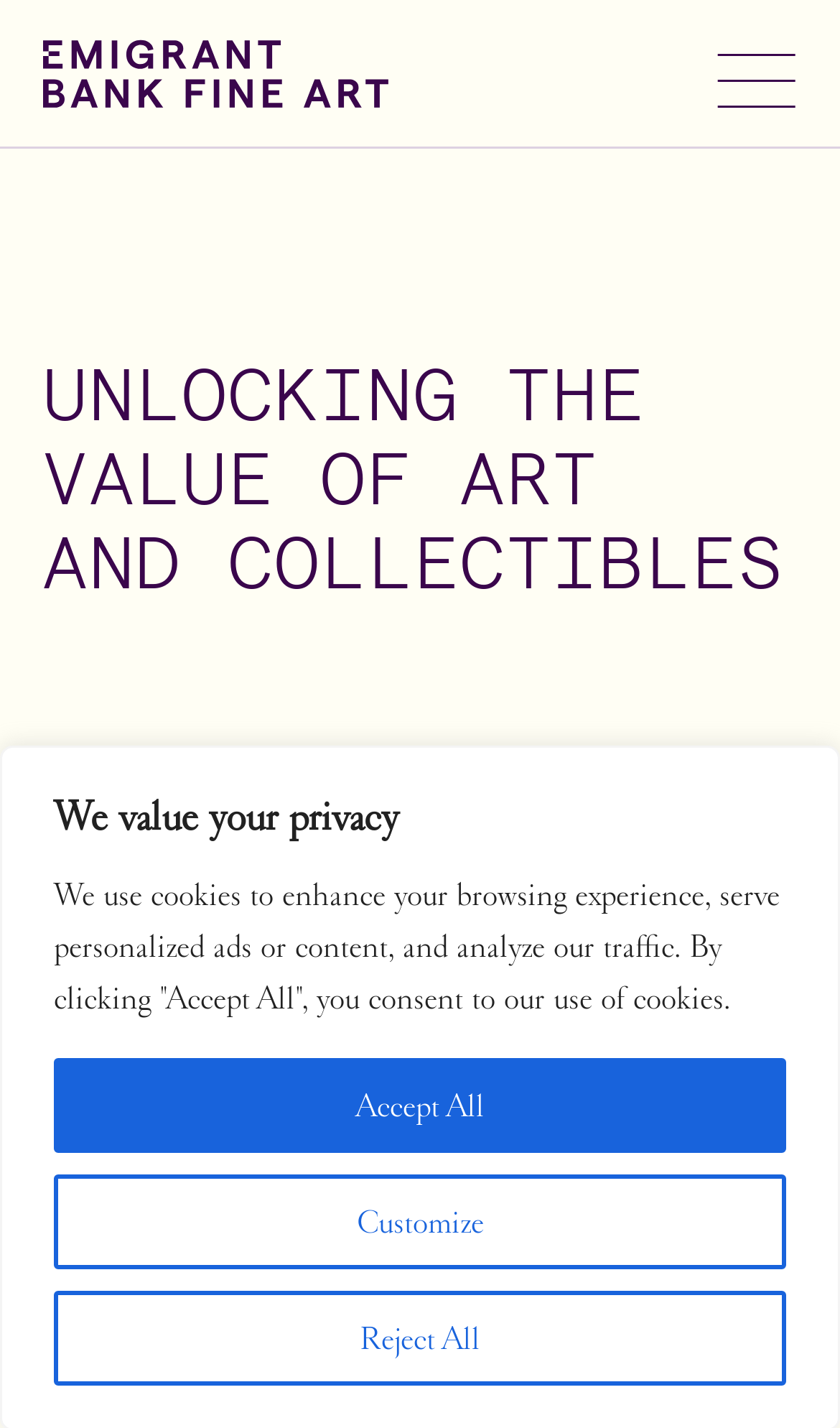What is the purpose of Emigrant Bank Fine Art?
Give a detailed explanation using the information visible in the image.

According to the webpage, Emigrant Bank Fine Art helps its clients unlock the value of their collections using bespoke loan solutions of up to 15 years. This information can be found in the paragraph of text on the webpage.